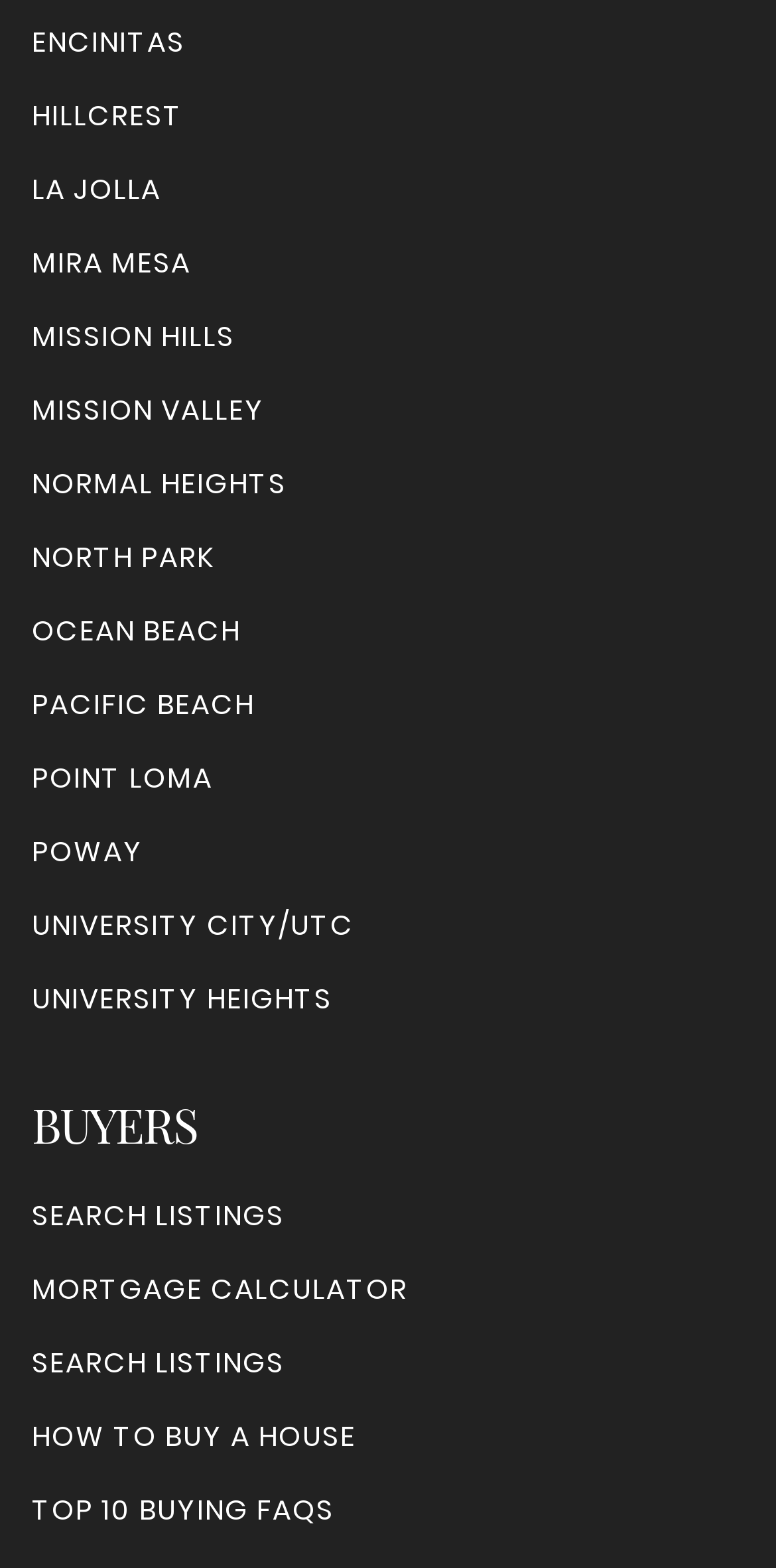Please determine the bounding box coordinates of the element to click on in order to accomplish the following task: "Search listings". Ensure the coordinates are four float numbers ranging from 0 to 1, i.e., [left, top, right, bottom].

[0.041, 0.762, 0.367, 0.789]